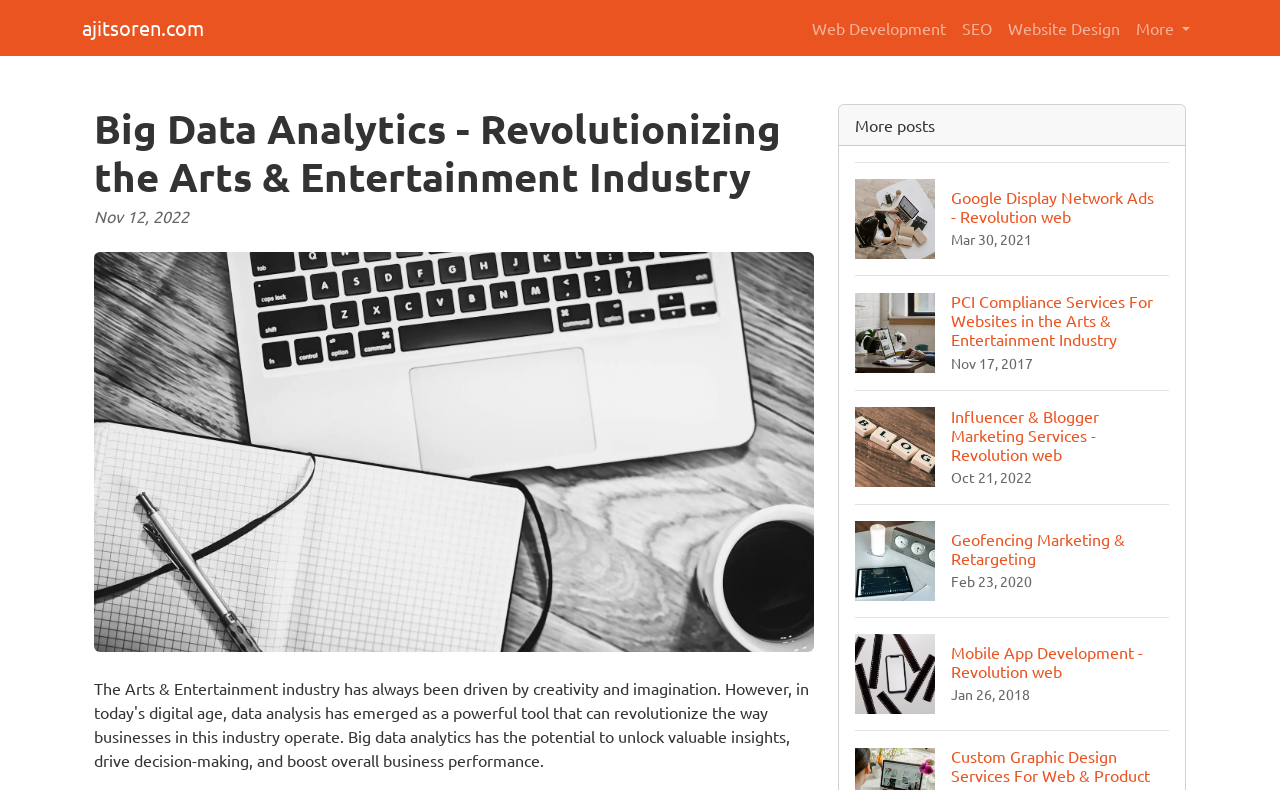Use a single word or phrase to respond to the question:
What type of services are offered on this website?

Marketing and Development